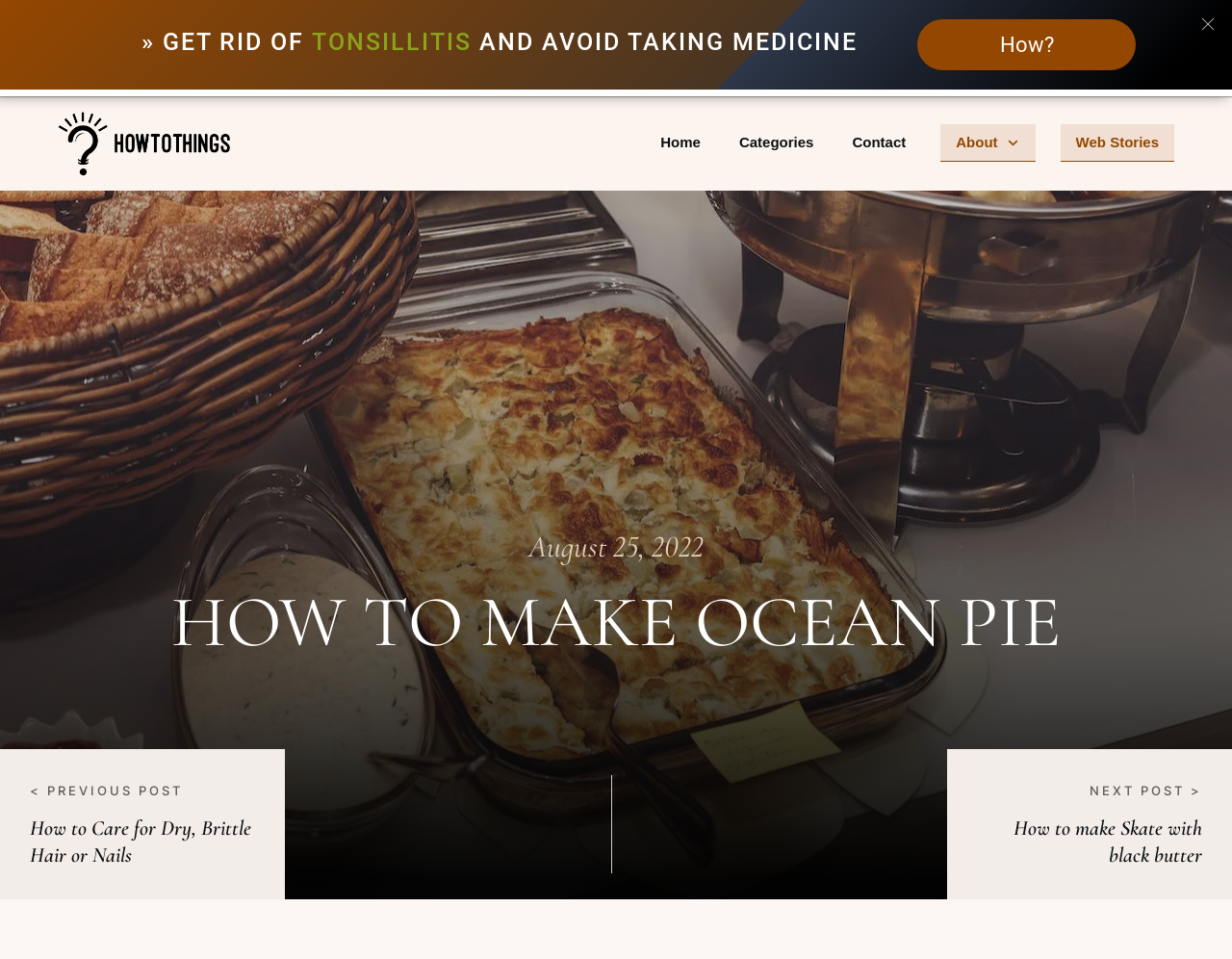Analyze the image and give a detailed response to the question:
What is the category of the current post?

I found the category by looking at the link elements at the top of the webpage, which include 'Home', 'Categories', 'Contact', 'About', and 'Web Stories', and assuming that the current post is related to the 'How to' category based on its title 'HOW TO MAKE OCEAN PIE'.